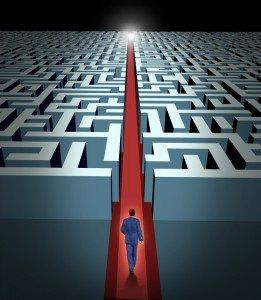Analyze the image and answer the question with as much detail as possible: 
What does the maze symbolize?

According to the caption, the maze represents the complexities and challenges faced in navigating business strategies, particularly in areas like affiliate marketing and drop shipping.